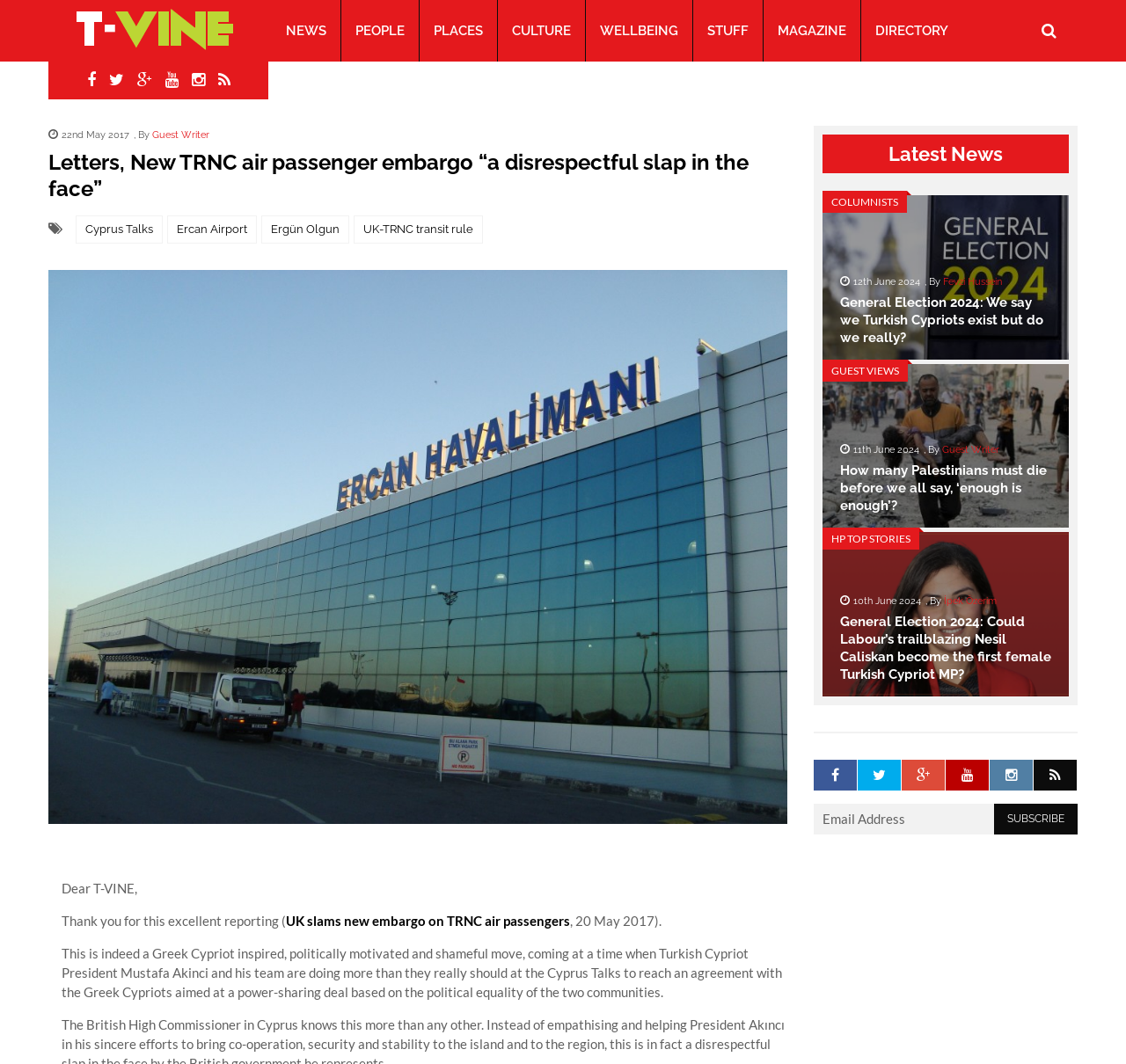Please locate the bounding box coordinates of the element that needs to be clicked to achieve the following instruction: "Read the article 'General Election 2024: We say we Turkish Cypriots exist but do we really?'". The coordinates should be four float numbers between 0 and 1, i.e., [left, top, right, bottom].

[0.746, 0.277, 0.927, 0.325]